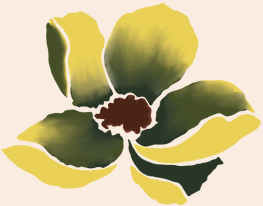Describe in detail everything you see in the image.

This image features a stylized illustration of a flower, characterized by its bold, vibrant colors. The flower has large, sweeping petals in shades of yellow and green, creating a harmonious blend that gives a sense of freshness and vitality. The central part of the flower is a rich brown, which adds depth and contrasts beautifully with the bright petals. The background is a subtle pale hue, allowing the flower to stand out prominently. This visual representation exudes a lively and organic feel, fitting for a creative platform focused on beauty and nature, such as Bloom Organic Hair Salon.